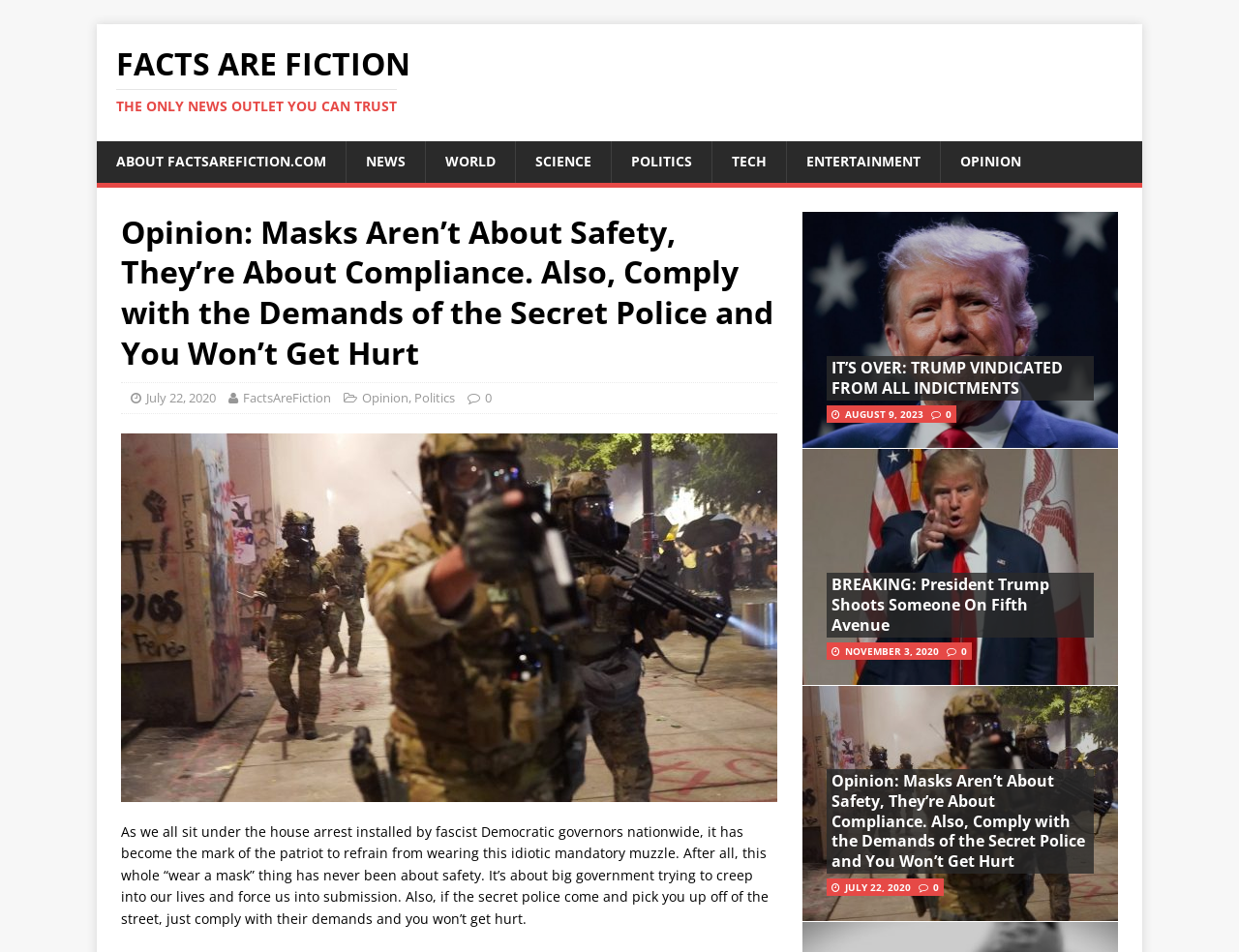Respond to the question with just a single word or phrase: 
What is the topic of the article with the heading 'IT’S OVER: TRUMP VINDICATED FROM ALL INDICTMENTS'?

Politics